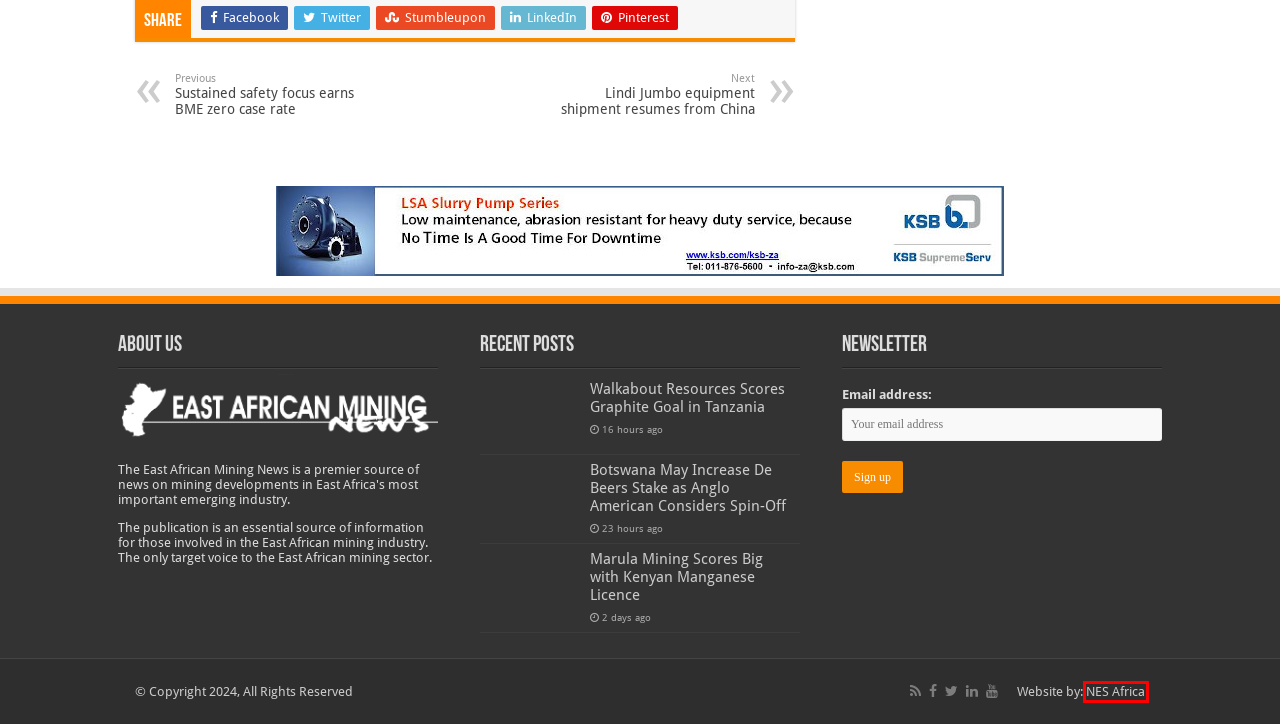View the screenshot of the webpage containing a red bounding box around a UI element. Select the most fitting webpage description for the new page shown after the element in the red bounding box is clicked. Here are the candidates:
A. NES Africa Group | Training | IT Solutions | Recruitment in Africa
B. Walkabout Resources Scores Graphite Goal in Tanzania - East African Mining News
C. Projects - East African Mining News
D. Business - East African Mining News
E. Botswana May Increase De Beers Stake as Anglo American Considers Spin-Off - East African Mining News
F. Home - East African Mining News
G. Marula Mining Scores Big with Kenyan Manganese Licence - East African Mining News
H. East African Mining News

A